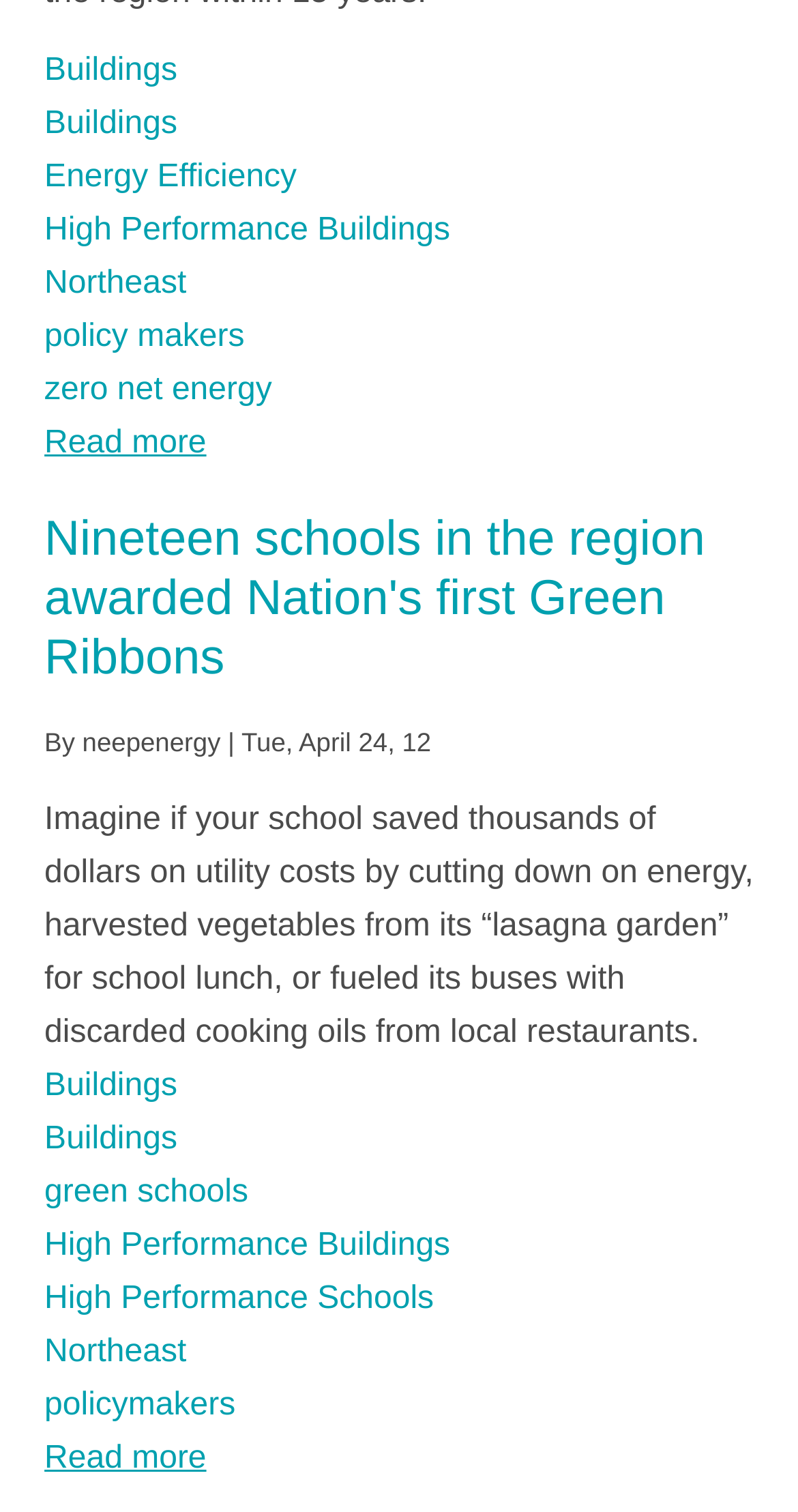Given the element description Buildings, predict the bounding box coordinates for the UI element in the webpage screenshot. The format should be (top-left x, top-left y, bottom-right x, bottom-right y), and the values should be between 0 and 1.

[0.056, 0.071, 0.222, 0.094]